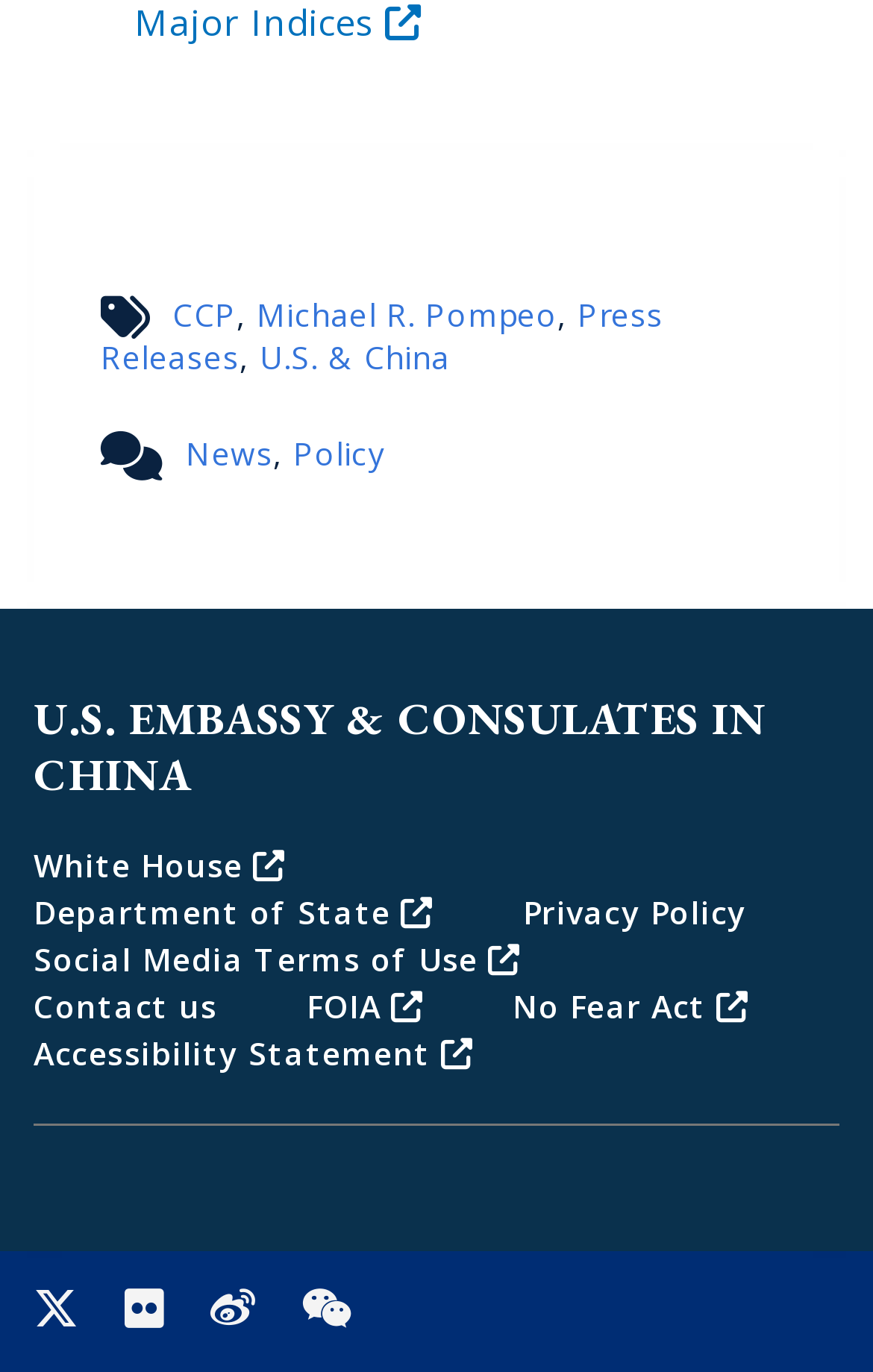Please indicate the bounding box coordinates of the element's region to be clicked to achieve the instruction: "Click on the Hellinger Financial logo". Provide the coordinates as four float numbers between 0 and 1, i.e., [left, top, right, bottom].

None